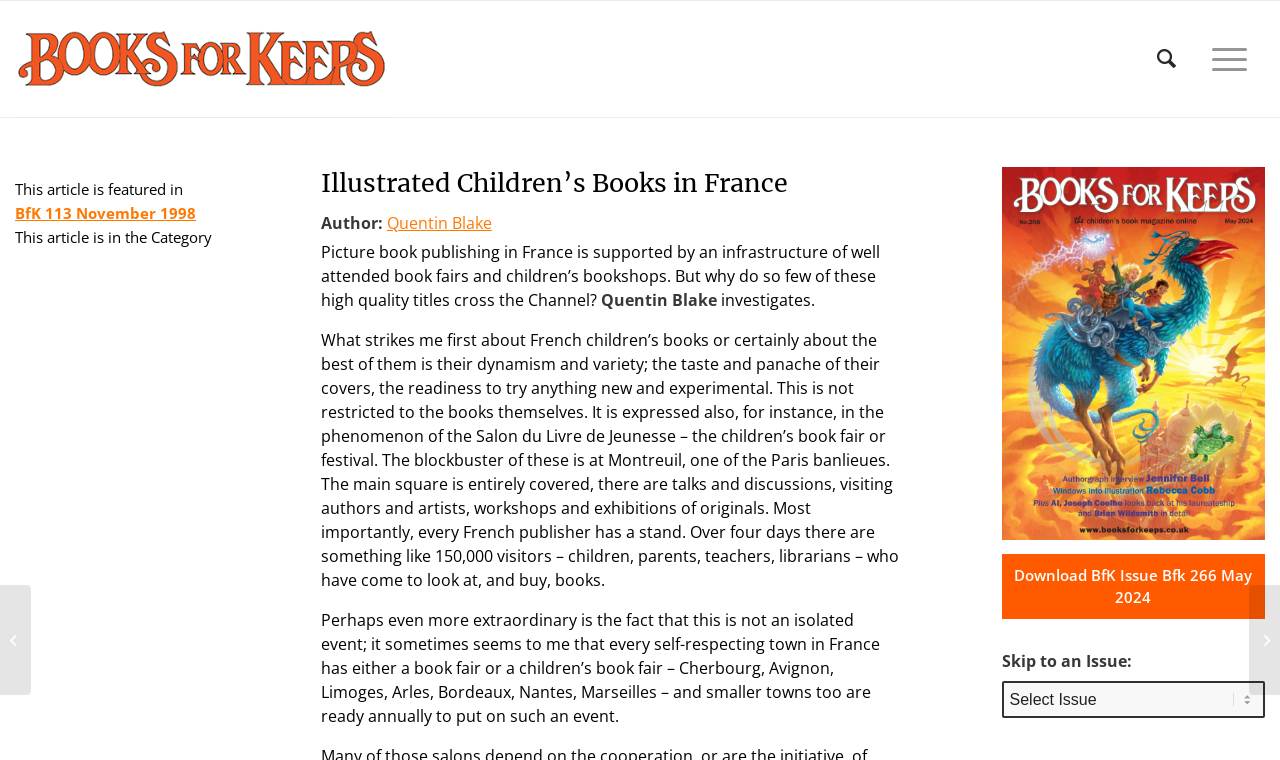Locate the bounding box coordinates of the segment that needs to be clicked to meet this instruction: "Click on the 'Quentin Blake' link".

[0.302, 0.278, 0.384, 0.307]